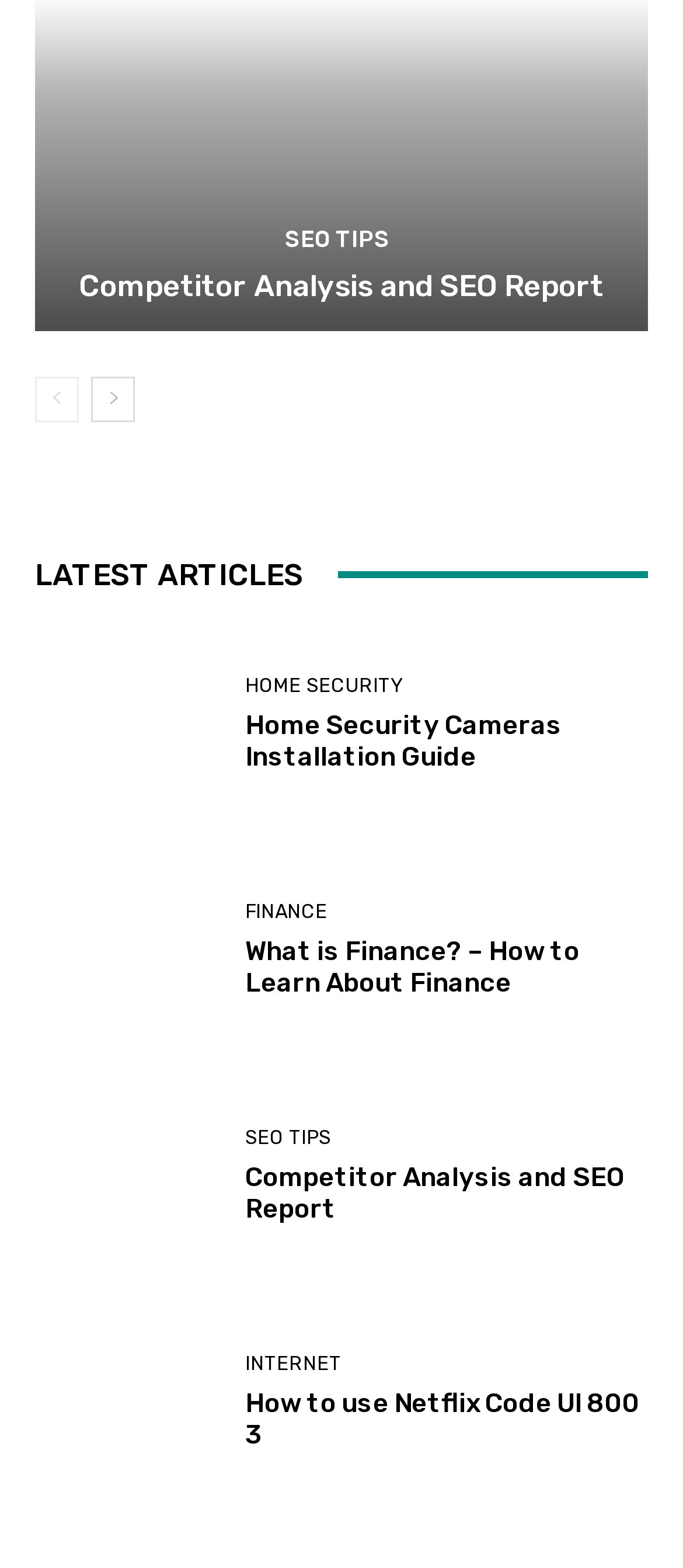Please determine the bounding box coordinates of the element to click in order to execute the following instruction: "Select an option from the dropdown". The coordinates should be four float numbers between 0 and 1, specified as [left, top, right, bottom].

None